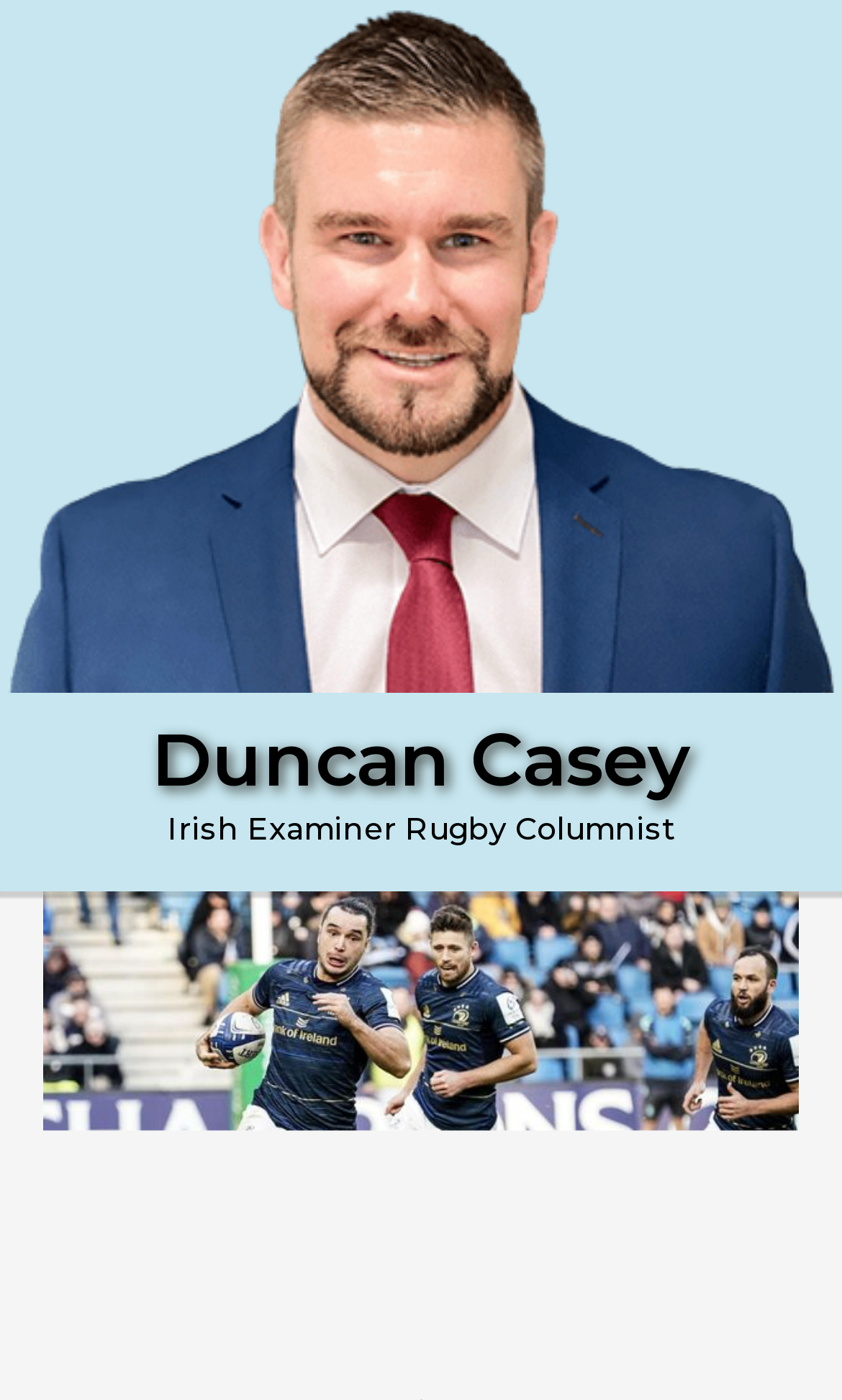Determine the bounding box coordinates for the UI element described. Format the coordinates as (top-left x, top-left y, bottom-right x, bottom-right y) and ensure all values are between 0 and 1. Element description: Irish Examiner Rugby Columnist

[0.199, 0.577, 0.801, 0.605]